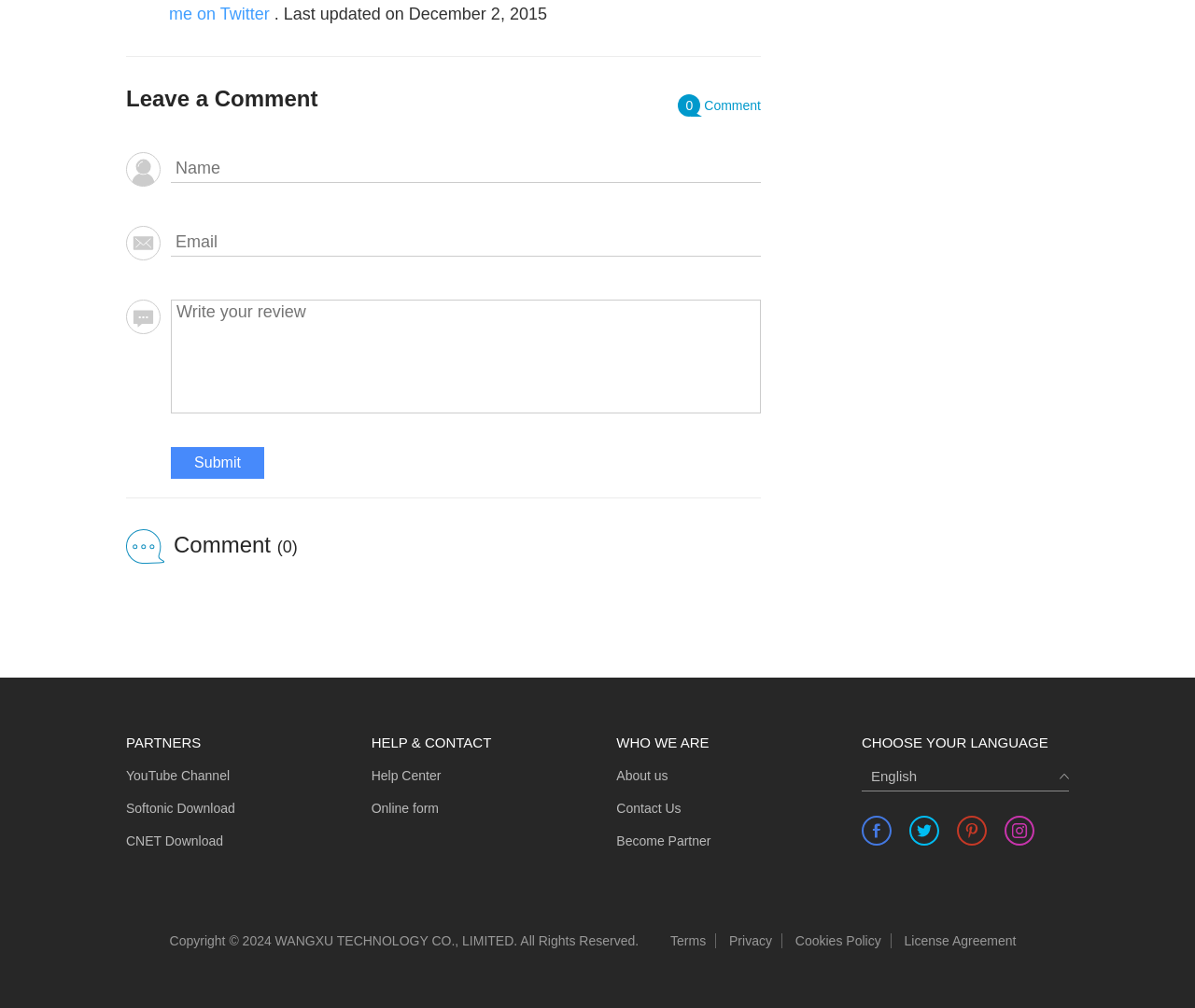Please specify the bounding box coordinates of the clickable region necessary for completing the following instruction: "Leave a comment". The coordinates must consist of four float numbers between 0 and 1, i.e., [left, top, right, bottom].

[0.105, 0.084, 0.637, 0.112]